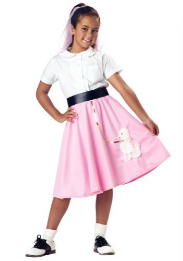Please answer the following question using a single word or phrase: 
What is the price of the costume?

$14.99